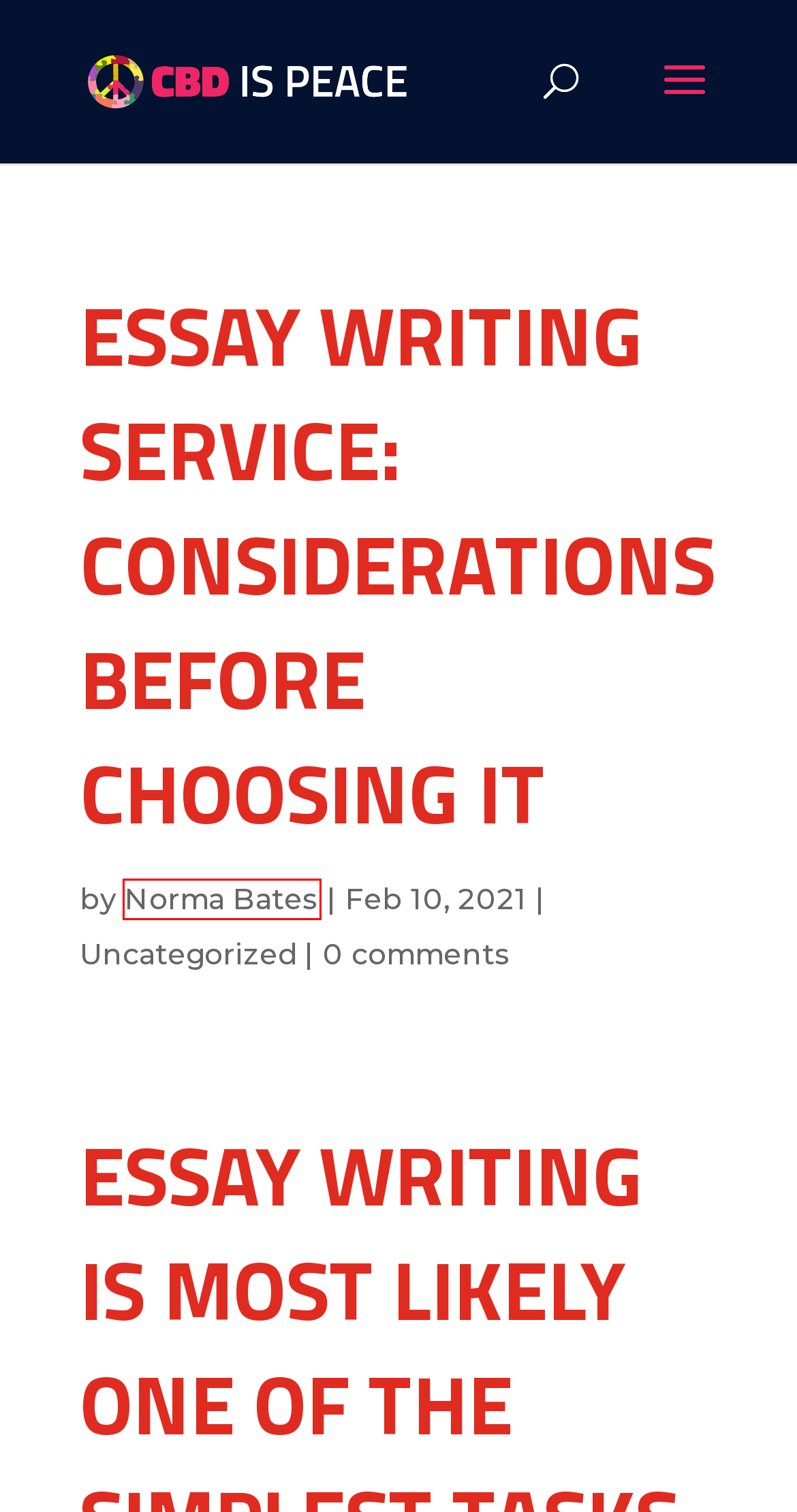Look at the screenshot of a webpage where a red bounding box surrounds a UI element. Your task is to select the best-matching webpage description for the new webpage after you click the element within the bounding box. The available options are:
A. Wax | cbdispeace
B. Uncategorized | cbdispeace
C. Isolates | cbdispeace
D. WHOLESALE | cbdispeace
E. Topical | cbdispeace
F. Norma Bates | cbdispeace
G. cbdispeace | cbdispeace
H. Hemp Oil | cbdispeace

F